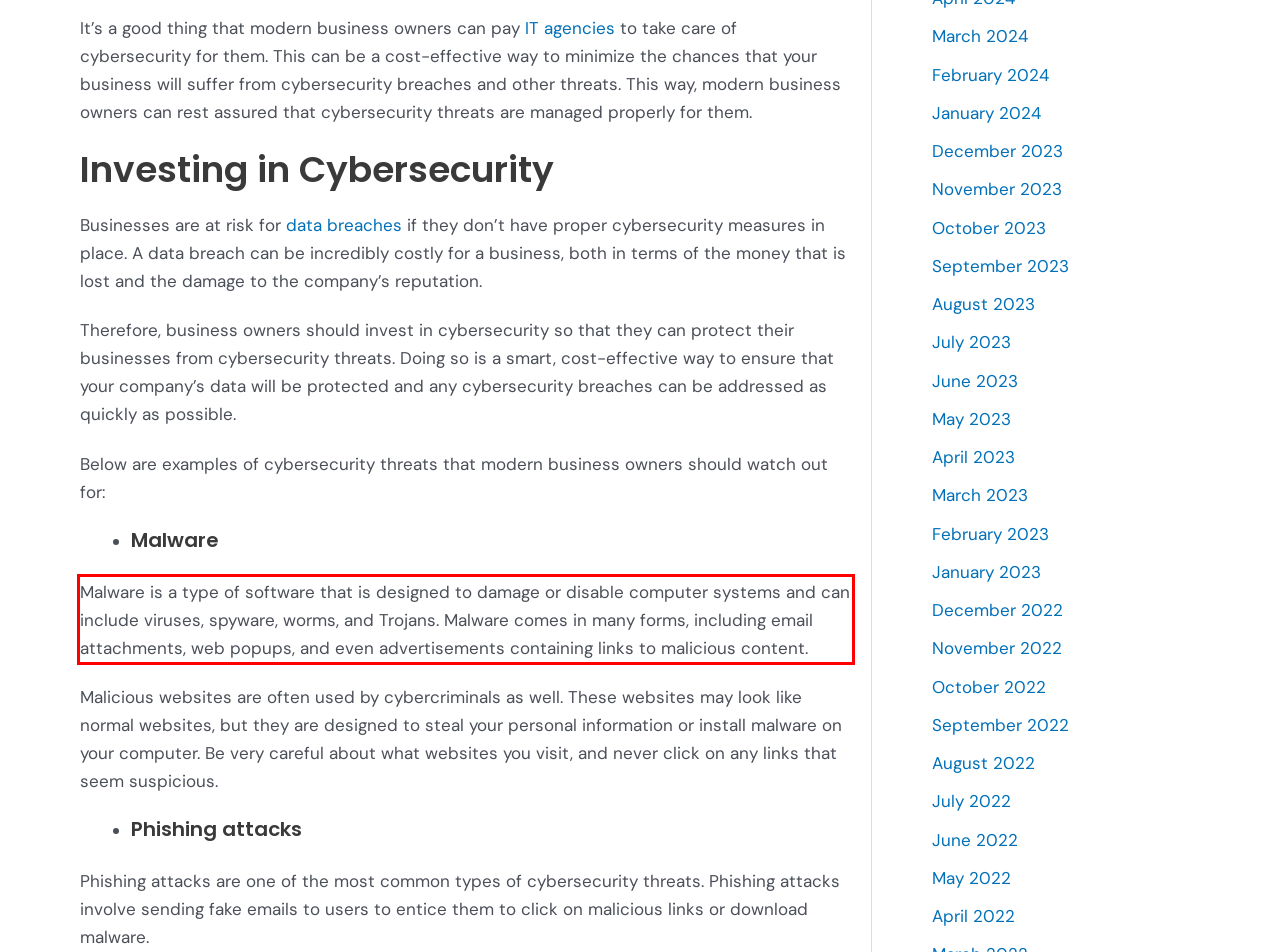Given the screenshot of a webpage, identify the red rectangle bounding box and recognize the text content inside it, generating the extracted text.

Malware is a type of software that is designed to damage or disable computer systems and can include viruses, spyware, worms, and Trojans. Malware comes in many forms, including email attachments, web popups, and even advertisements containing links to malicious content.